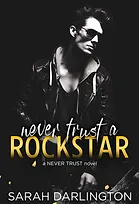Provide your answer to the question using just one word or phrase: What is the genre of the book?

Contemporary fiction